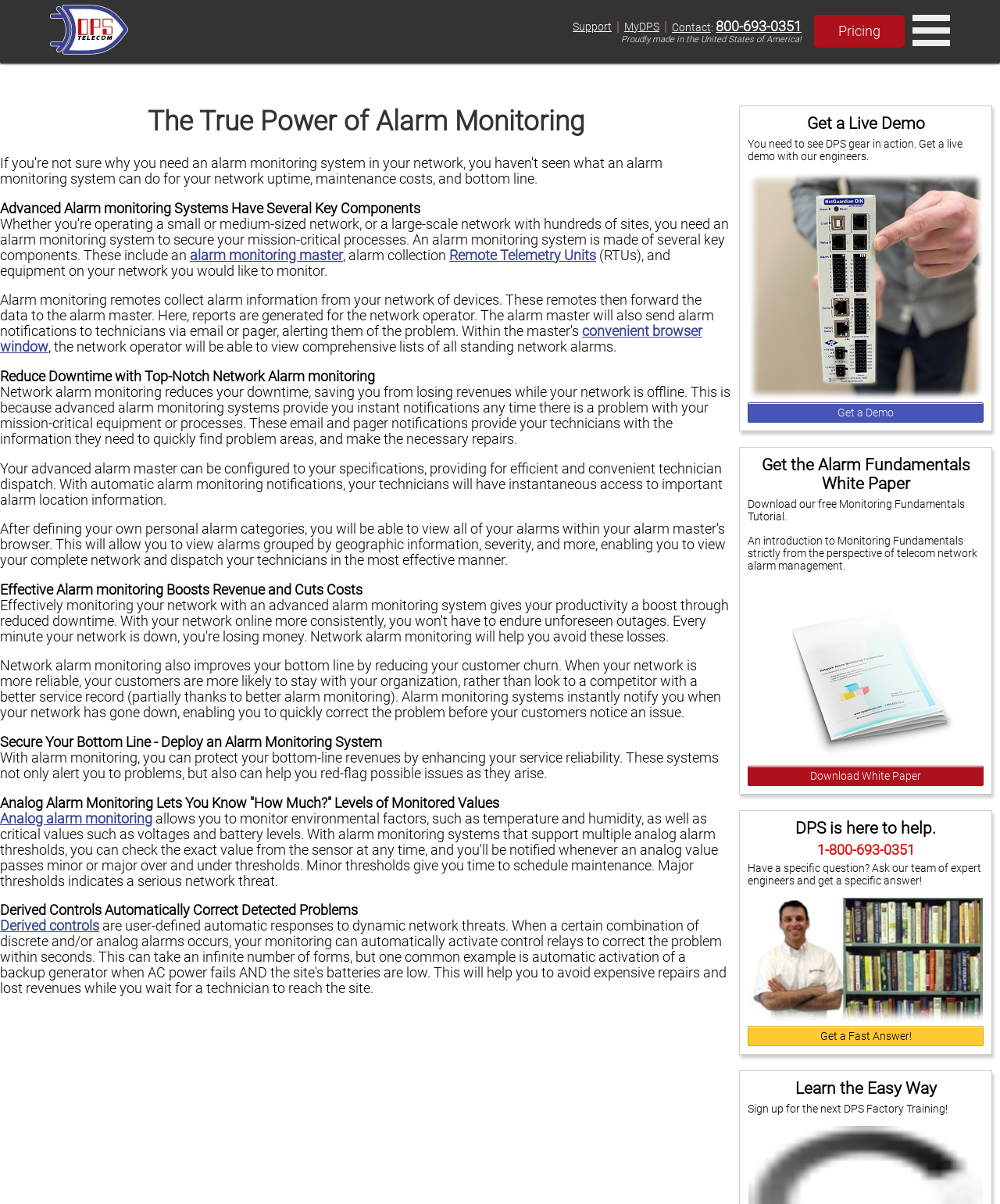Identify the bounding box coordinates of the area that should be clicked in order to complete the given instruction: "Contact DPS via phone". The bounding box coordinates should be four float numbers between 0 and 1, i.e., [left, top, right, bottom].

[0.716, 0.015, 0.802, 0.028]